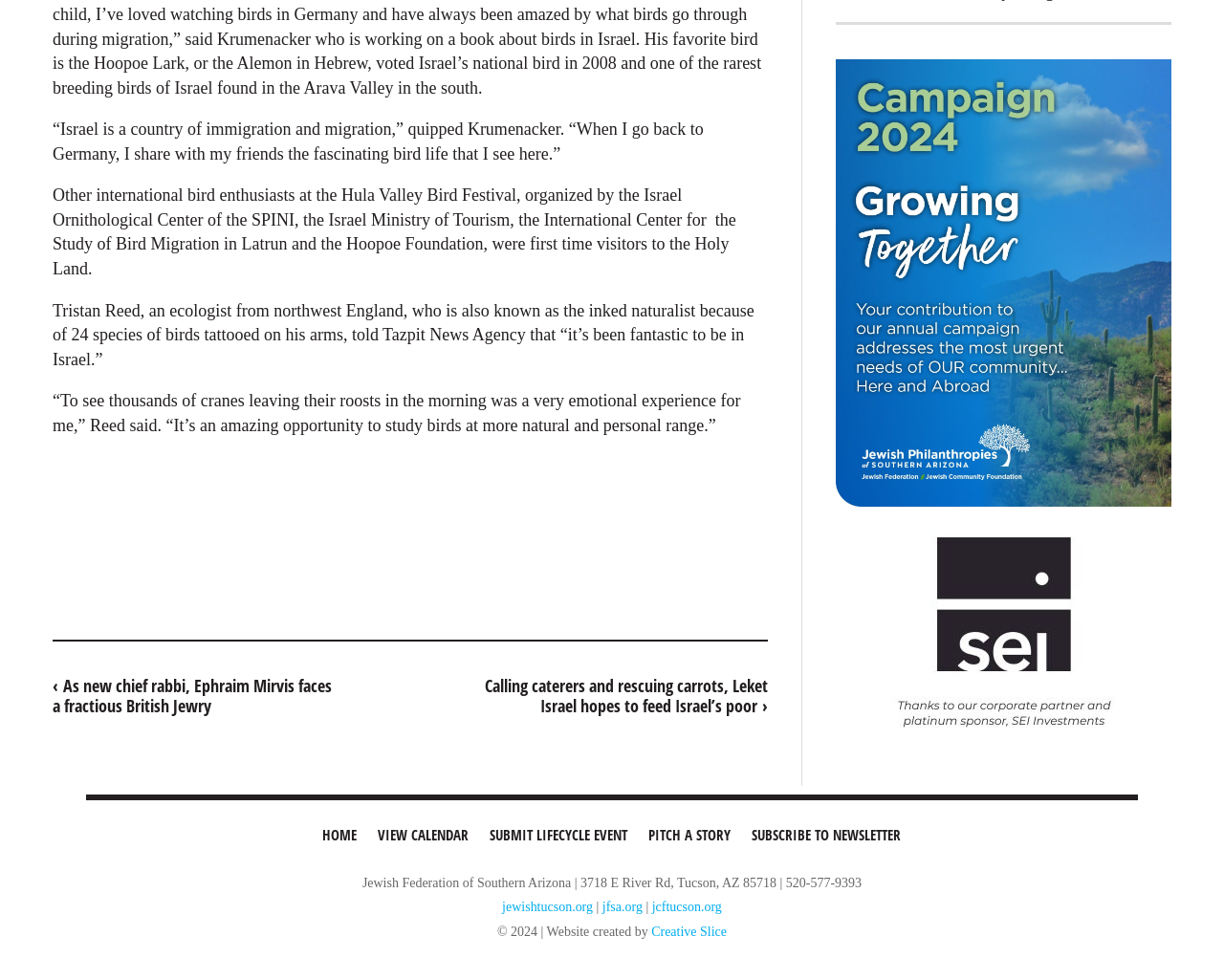Based on the element description Creative Slice, identify the bounding box coordinates for the UI element. The coordinates should be in the format (top-left x, top-left y, bottom-right x, bottom-right y) and within the 0 to 1 range.

[0.532, 0.943, 0.594, 0.958]